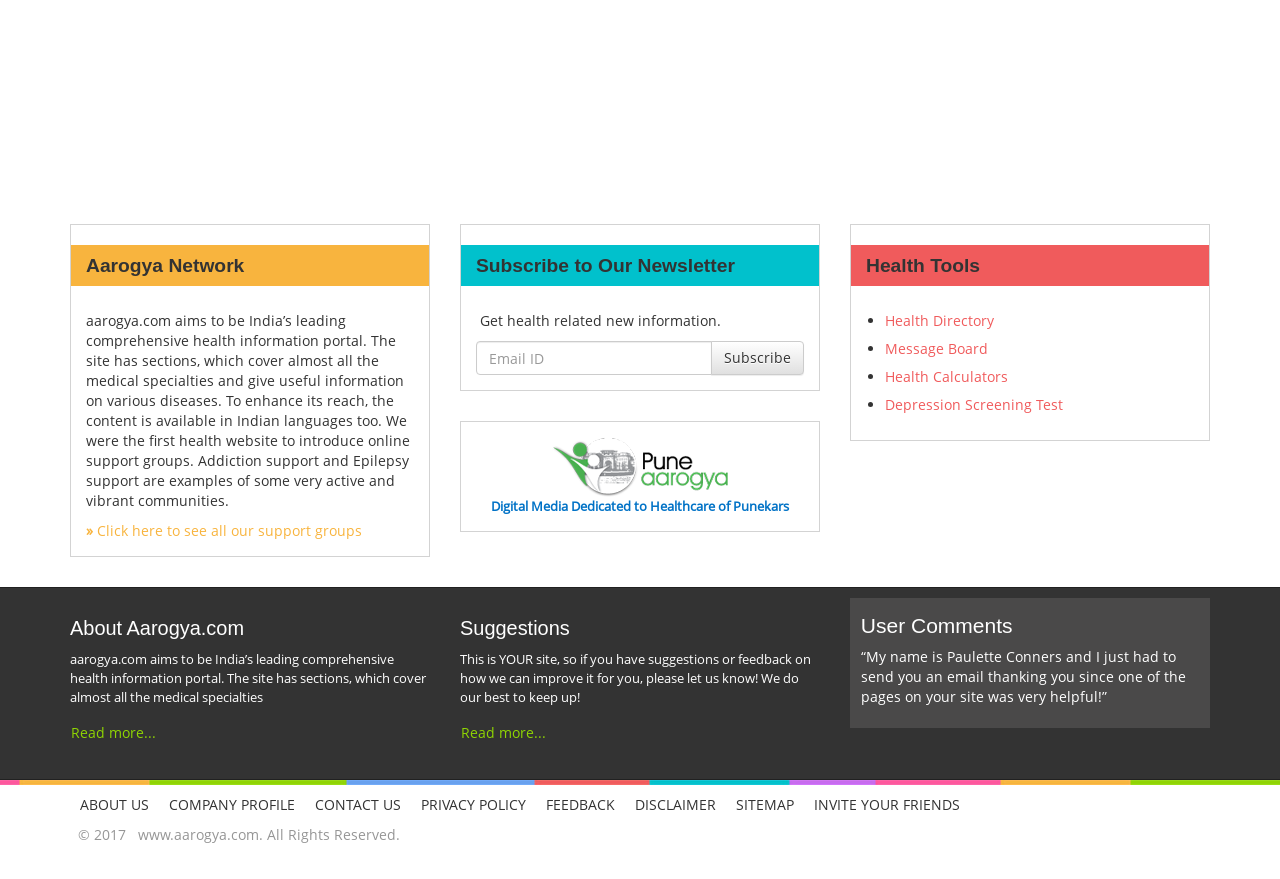What is the purpose of the support groups?
Answer the question with a single word or phrase derived from the image.

Addiction and Epilepsy support